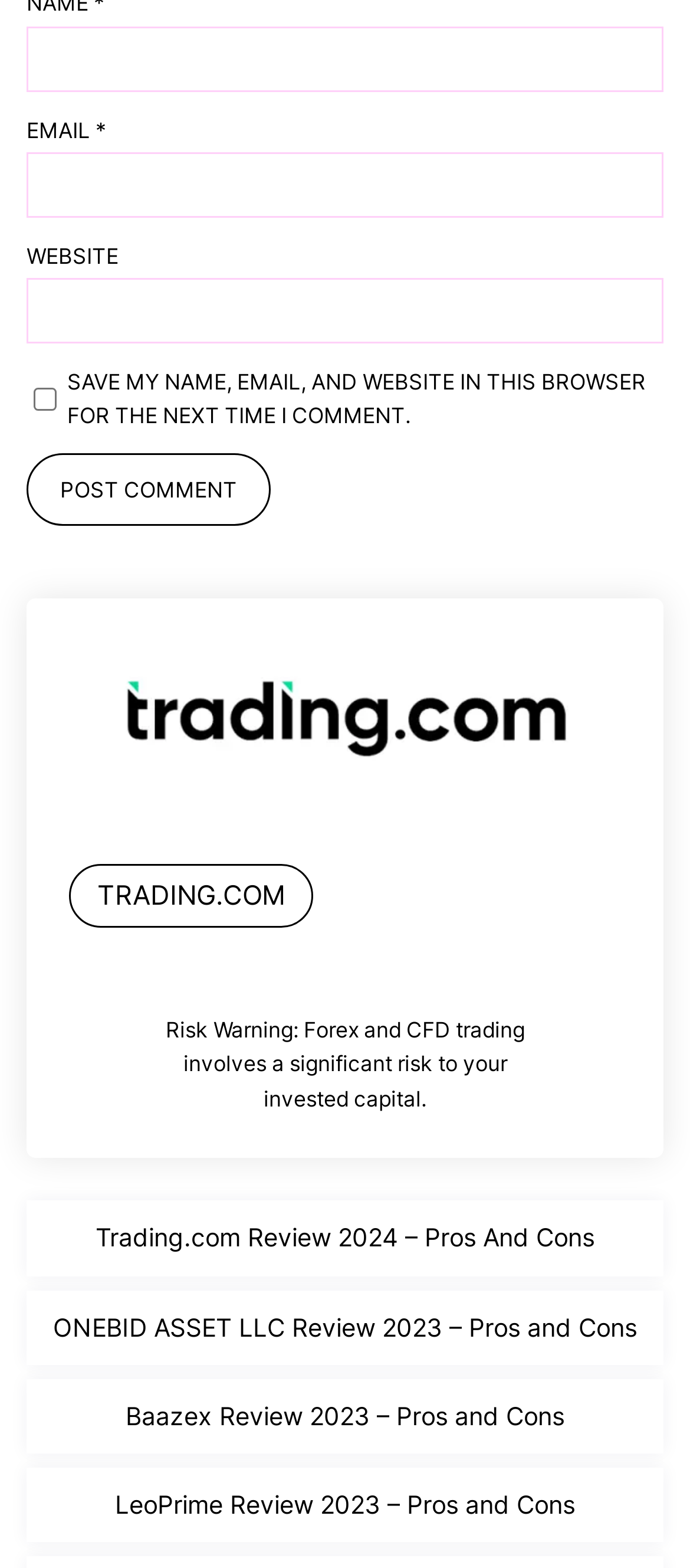Identify the bounding box coordinates of the region that needs to be clicked to carry out this instruction: "Enter your name". Provide these coordinates as four float numbers ranging from 0 to 1, i.e., [left, top, right, bottom].

[0.038, 0.016, 0.962, 0.058]